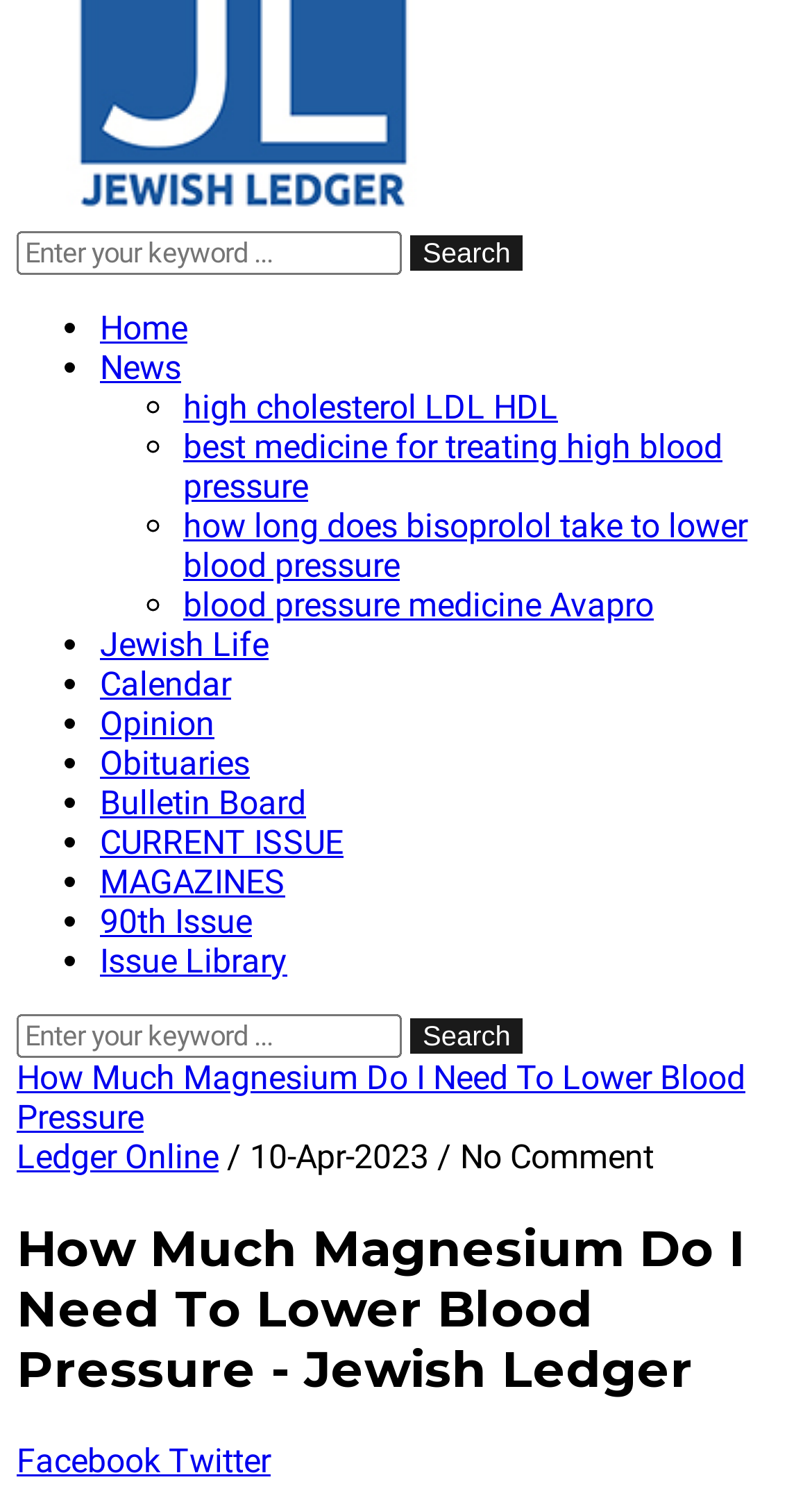Refer to the image and provide a thorough answer to this question:
What are the categories listed on the webpage?

The webpage lists several categories, including 'Home', 'News', 'Jewish Life', 'Calendar', and others, which are likely topics or sections of the website.